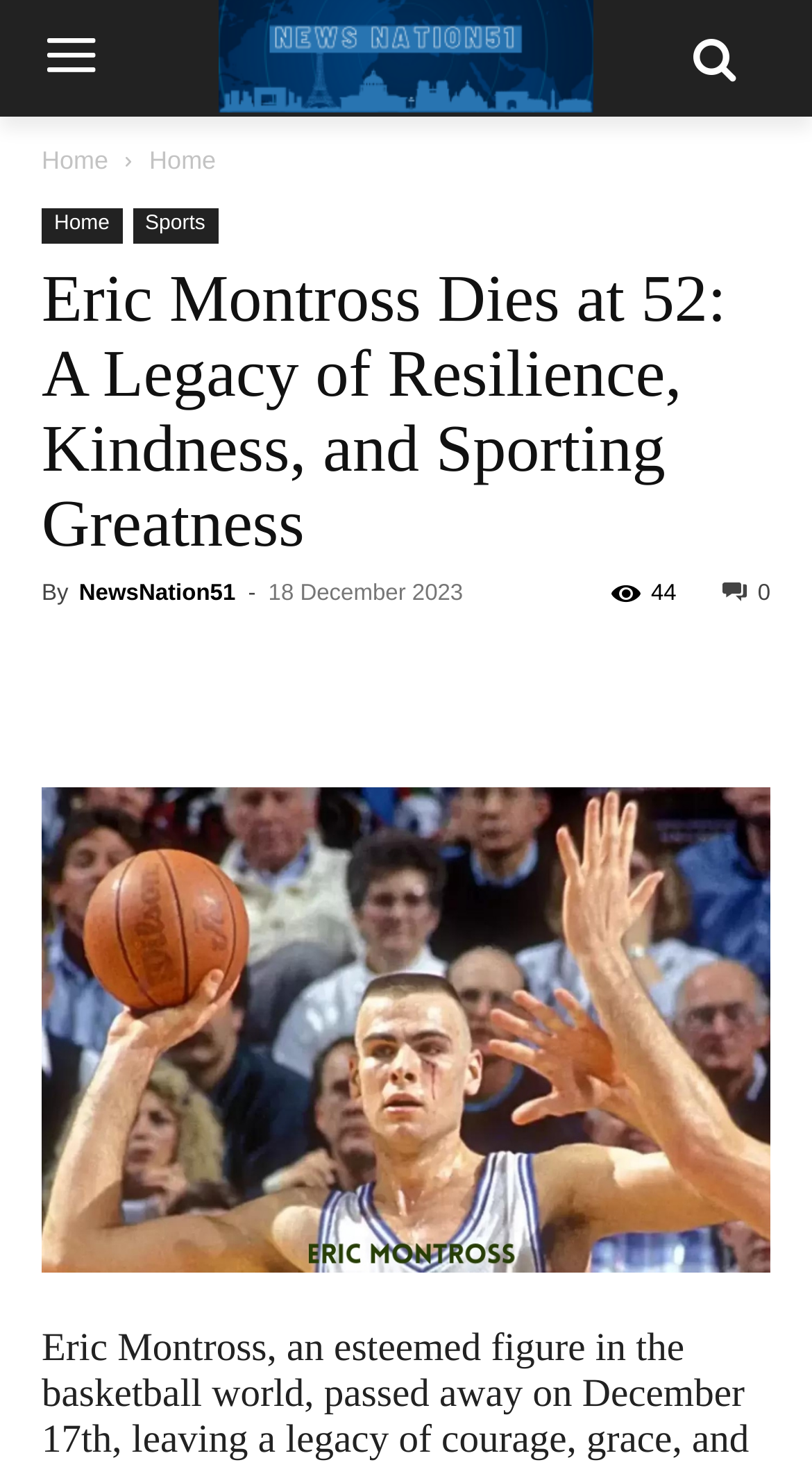Specify the bounding box coordinates of the element's area that should be clicked to execute the given instruction: "read the article". The coordinates should be four float numbers between 0 and 1, i.e., [left, top, right, bottom].

[0.051, 0.177, 0.949, 0.382]